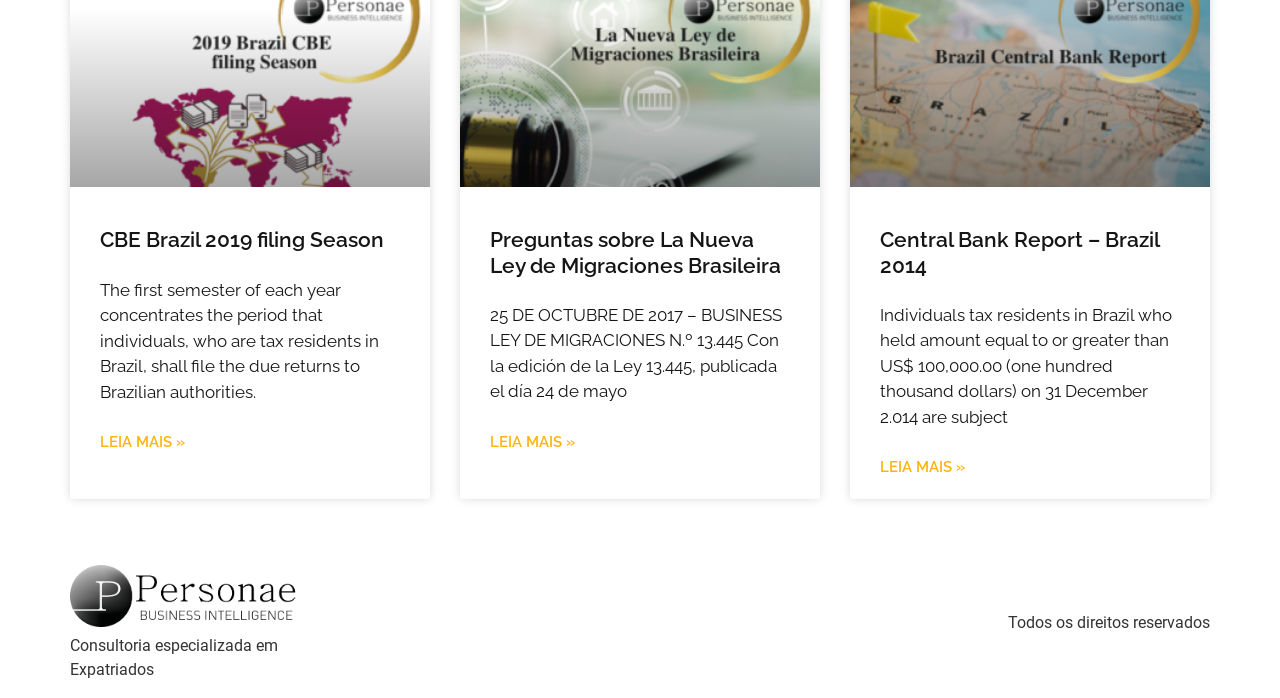Please specify the bounding box coordinates in the format (top-left x, top-left y, bottom-right x, bottom-right y), with values ranging from 0 to 1. Identify the bounding box for the UI component described as follows: Leia mais »

[0.078, 0.618, 0.145, 0.65]